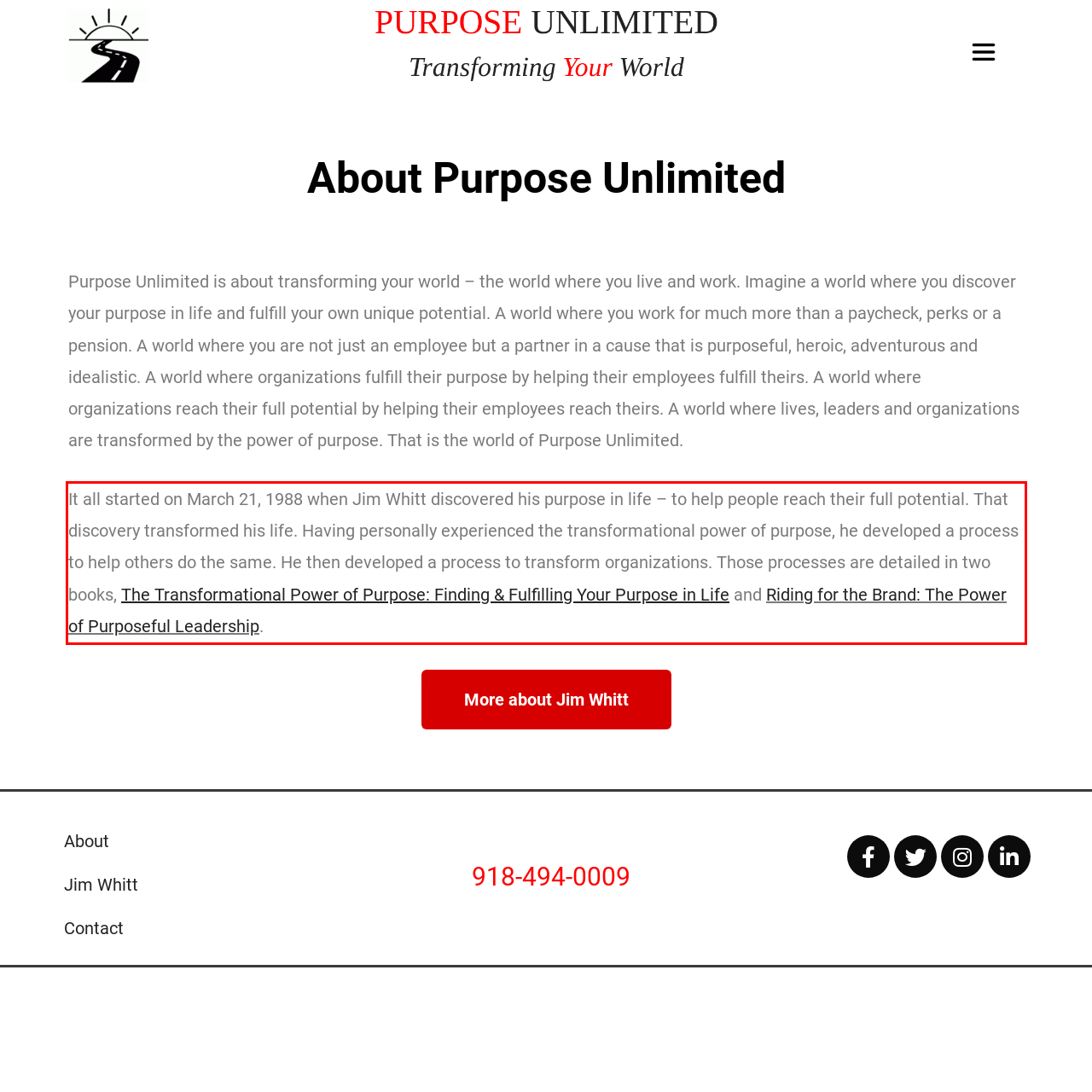You are provided with a screenshot of a webpage featuring a red rectangle bounding box. Extract the text content within this red bounding box using OCR.

It all started on March 21, 1988 when Jim Whitt discovered his purpose in life – to help people reach their full potential. That discovery transformed his life. Having personally experienced the transformational power of purpose, he developed a process to help others do the same. He then developed a process to transform organizations. Those processes are detailed in two books, The Transformational Power of Purpose: Finding & Fulfilling Your Purpose in Life and Riding for the Brand: The Power of Purposeful Leadership.